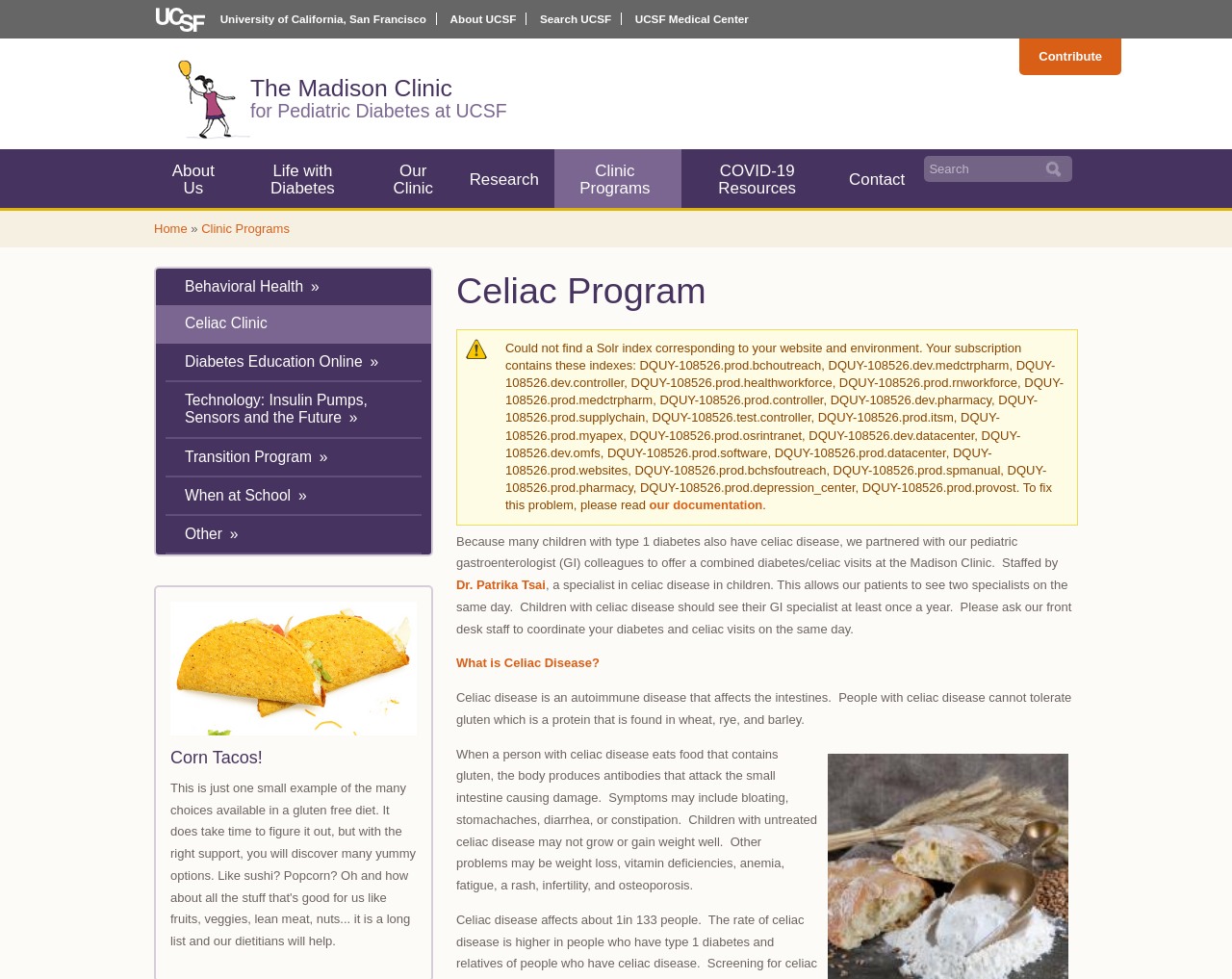What is the name of the clinic?
Using the image, elaborate on the answer with as much detail as possible.

The name of the clinic can be found in the heading element with the text 'The Madison Clinic' which is a child element of the figure element with the image 'Home'.